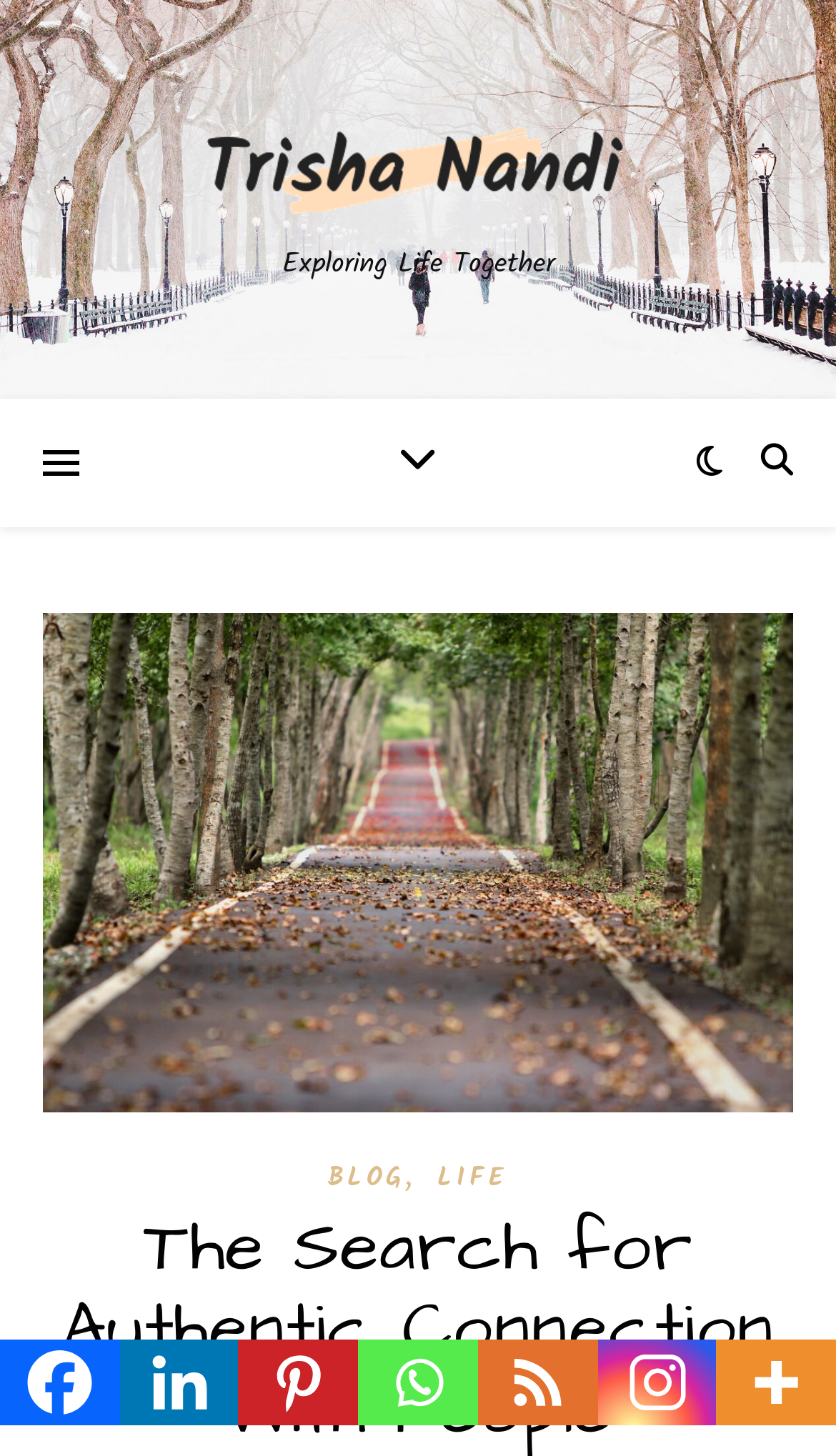What is the main topic of the blog?
Using the information from the image, give a concise answer in one word or a short phrase.

Authentic Connection With People